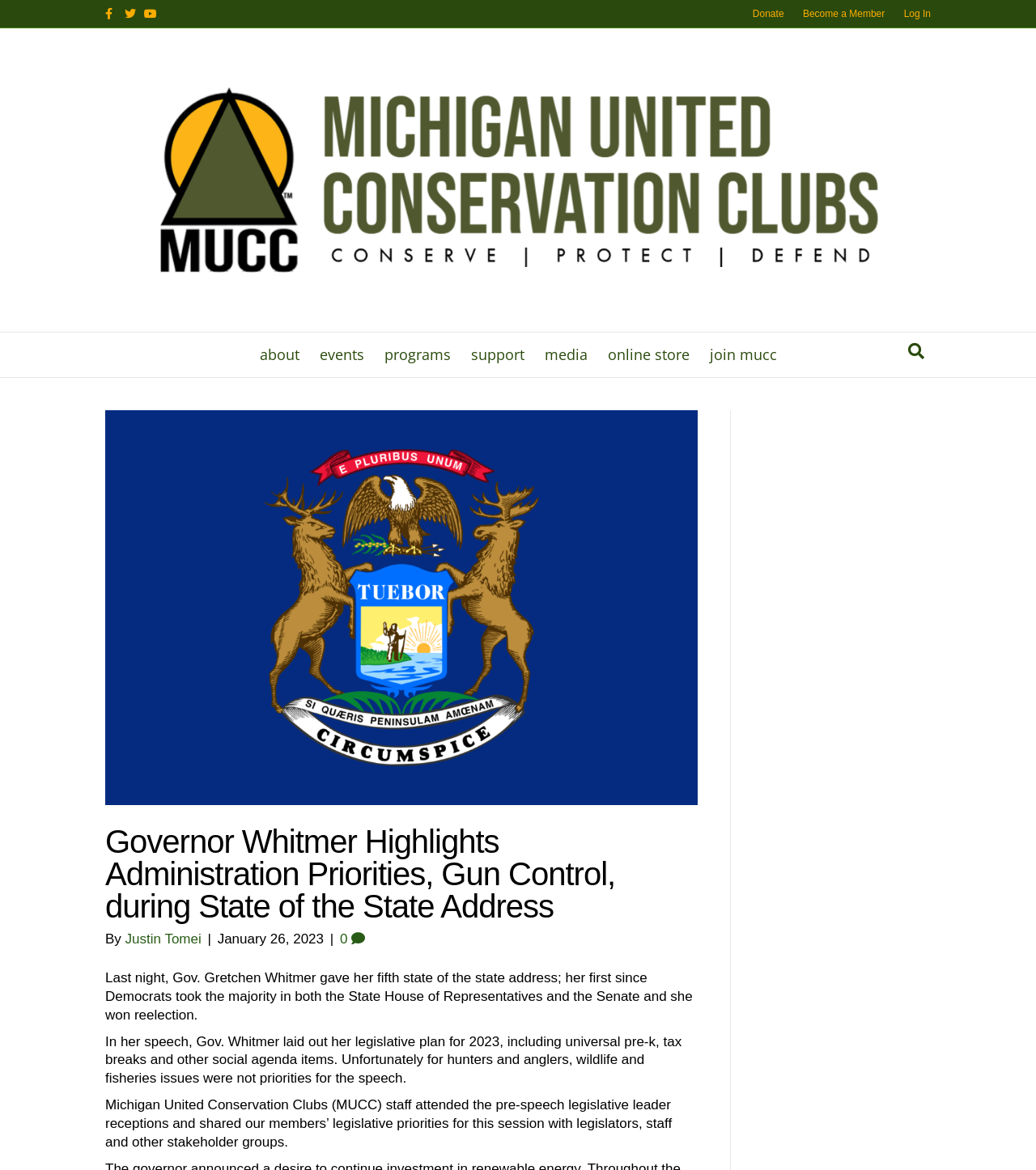Using the webpage screenshot and the element description alt="Michigan United Conservation Clubs", determine the bounding box coordinates. Specify the coordinates in the format (top-left x, top-left y, bottom-right x, bottom-right y) with values ranging from 0 to 1.

[0.102, 0.146, 0.898, 0.16]